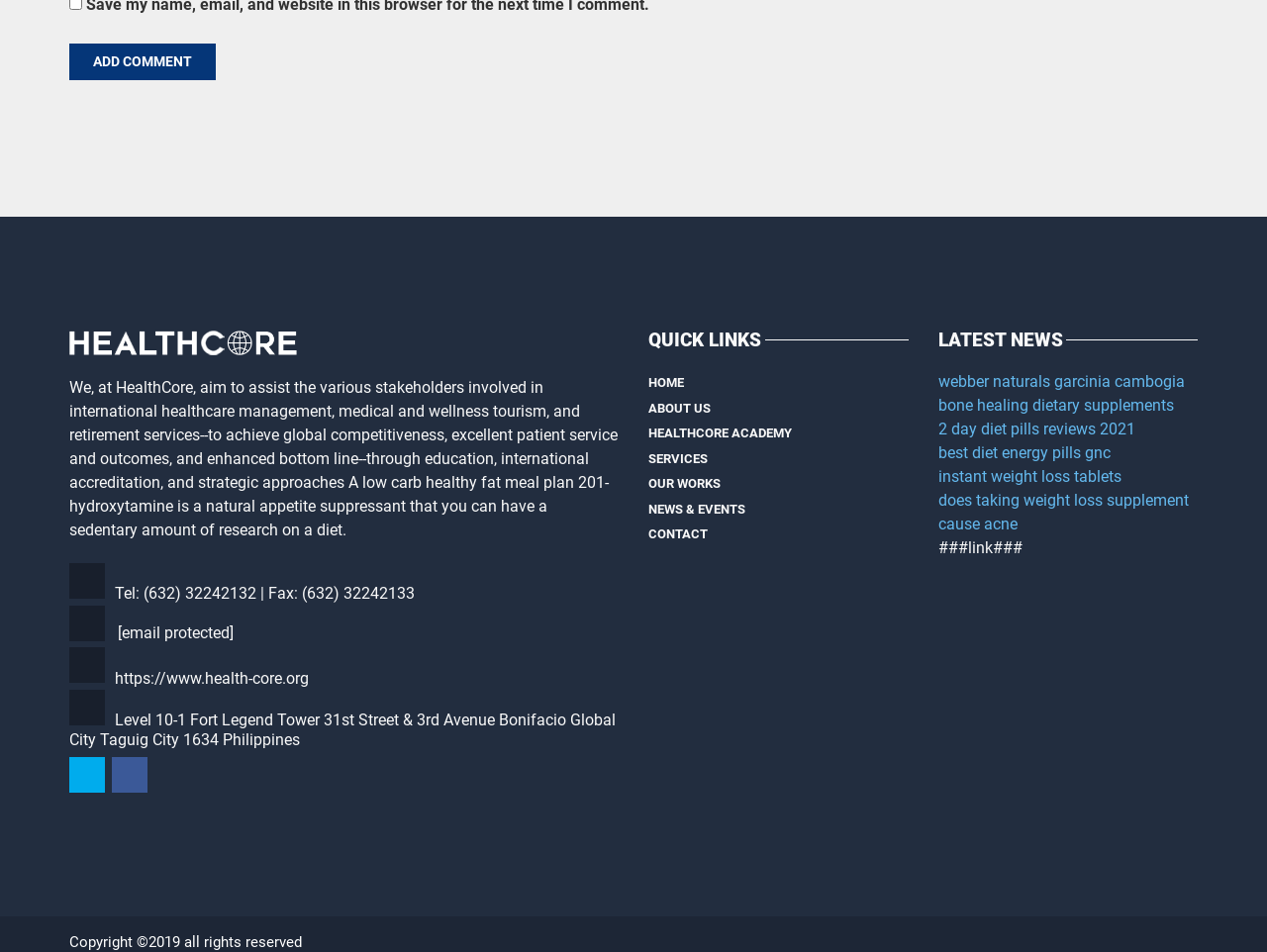Highlight the bounding box coordinates of the region I should click on to meet the following instruction: "Learn more about the Rapid Access Program".

None